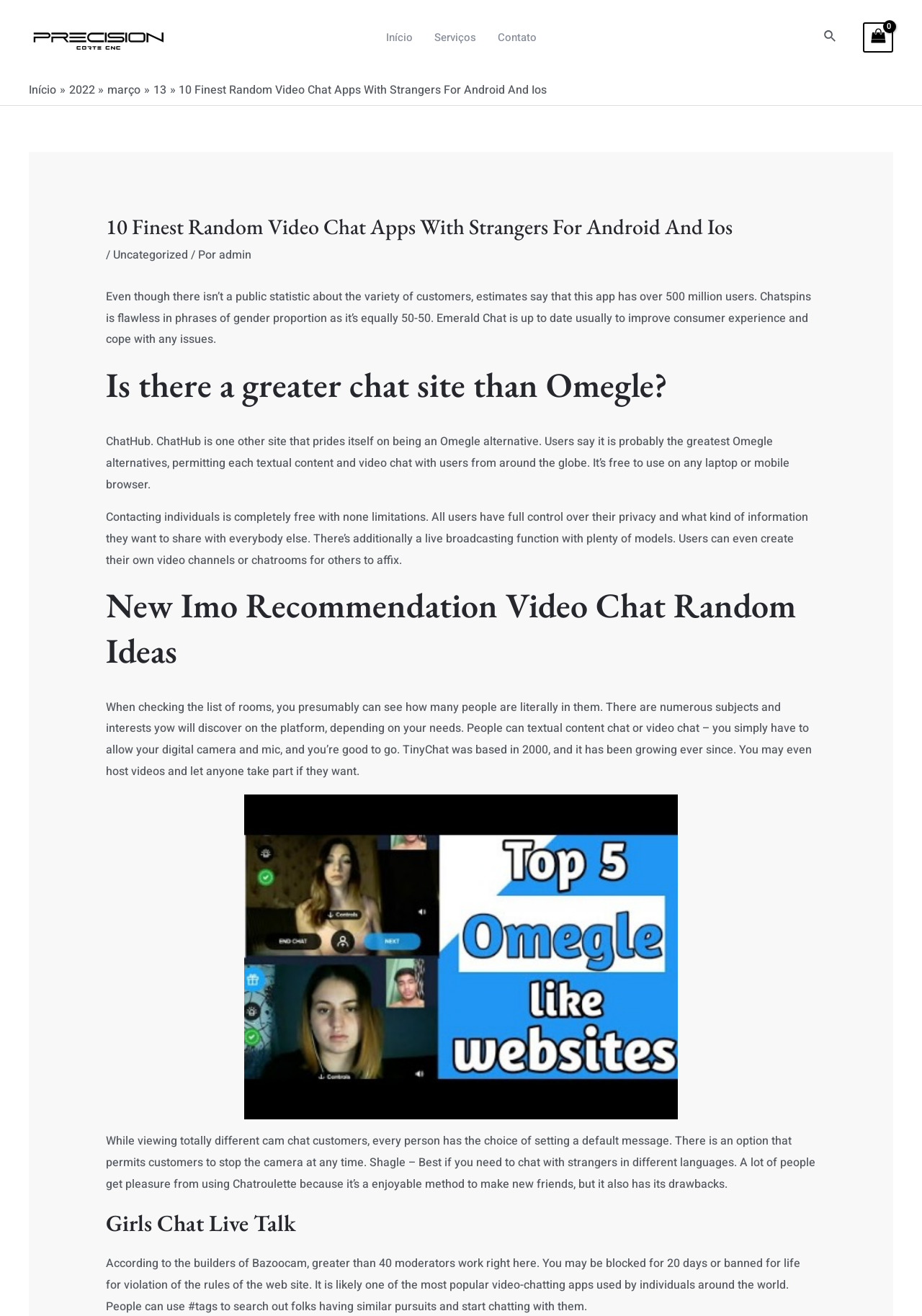Please identify the bounding box coordinates of the element that needs to be clicked to execute the following command: "Search for something using the search icon". Provide the bounding box using four float numbers between 0 and 1, formatted as [left, top, right, bottom].

[0.894, 0.021, 0.908, 0.036]